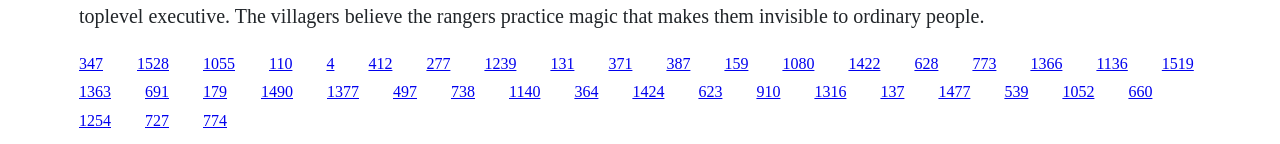Provide a brief response to the question below using a single word or phrase: 
How many links are on the webpage?

30